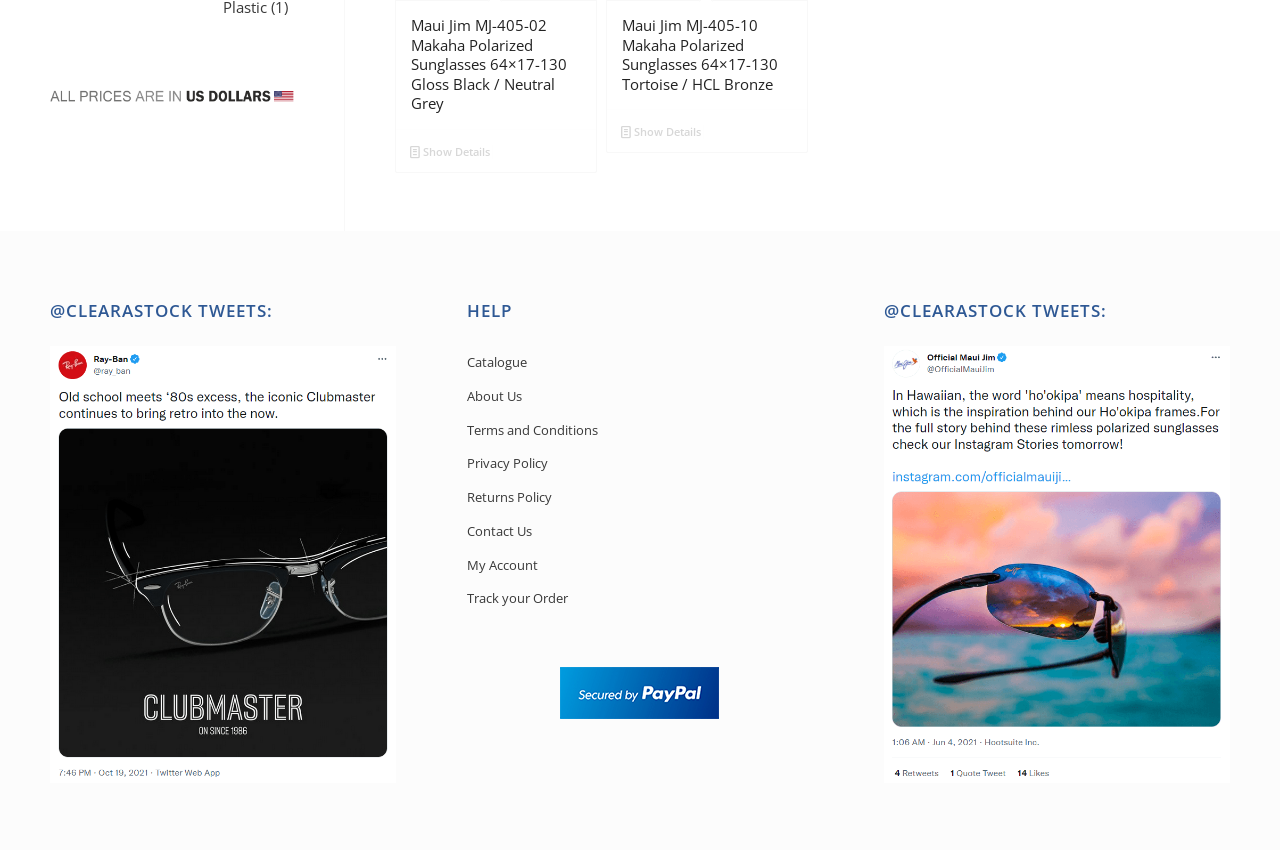Locate the bounding box of the UI element described in the following text: "Returns Policy".

[0.365, 0.566, 0.635, 0.606]